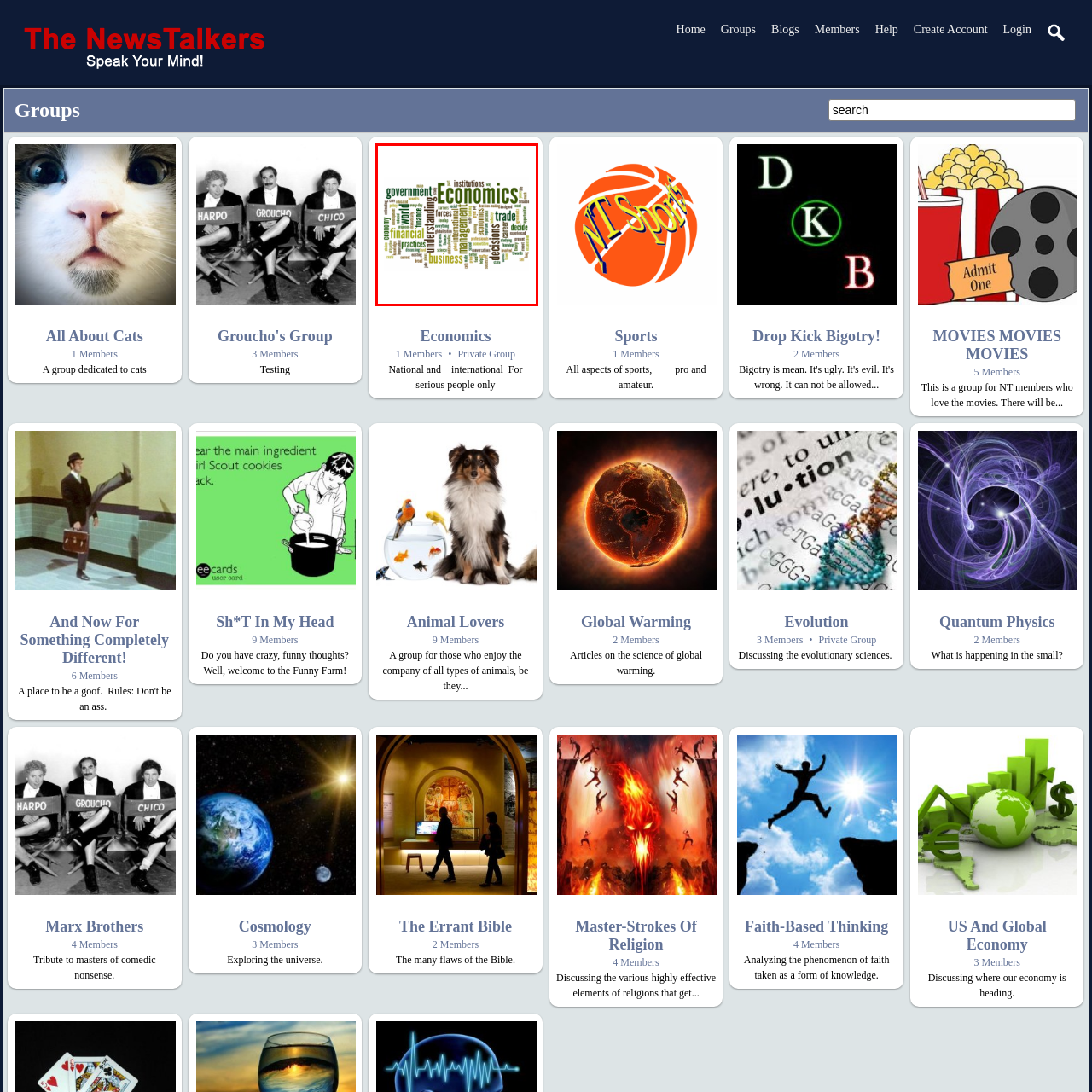Observe the image within the red bounding box carefully and provide an extensive answer to the following question using the visual cues: What are some prominent words in the word cloud?

The prominent words in the word cloud are 'business', 'trade', 'financial', and 'government' because the caption highlights these words as key concepts integral to the study of economics and its applications in the real world.